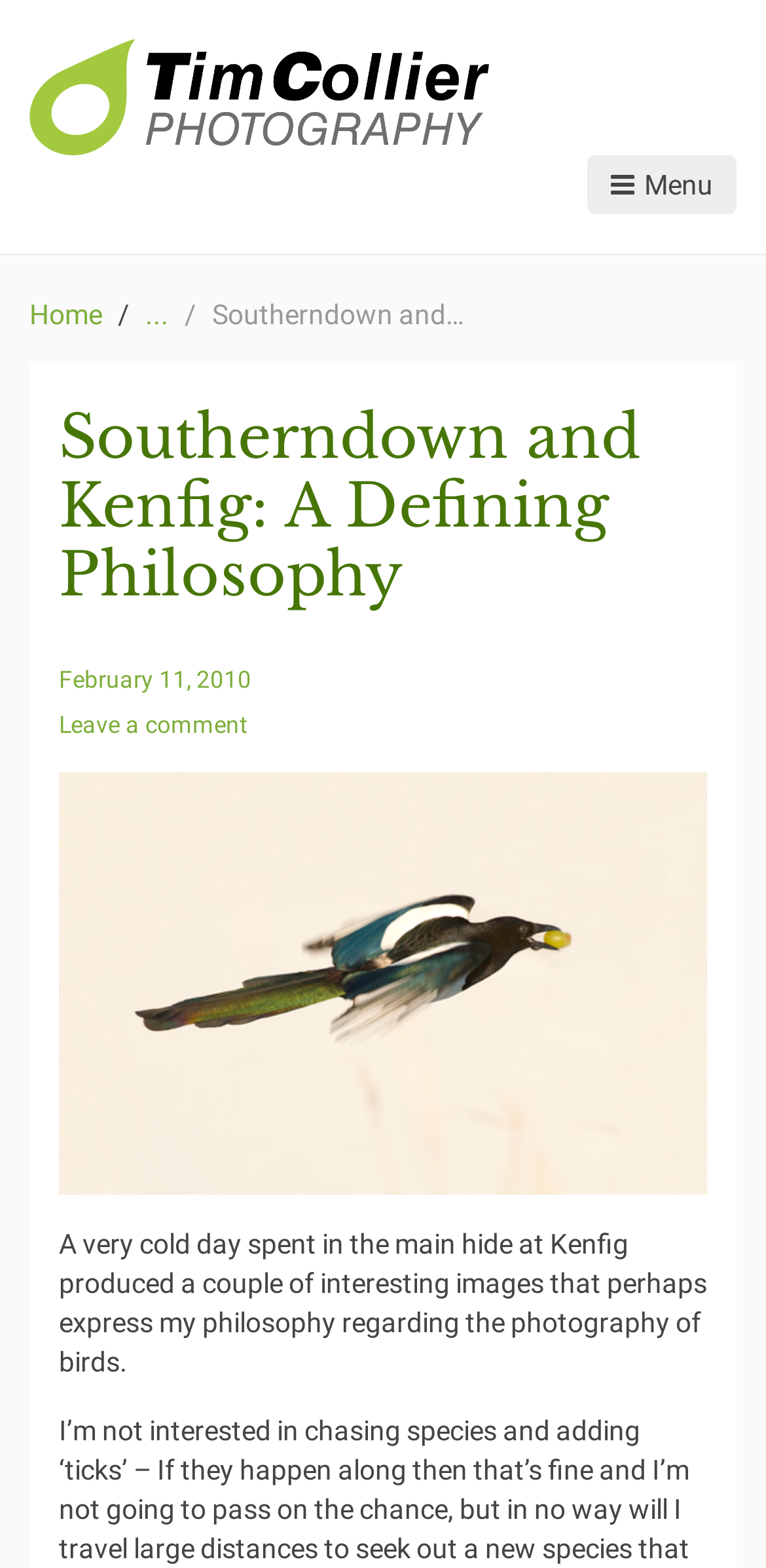Summarize the webpage with intricate details.

The webpage is about Tim Collier's photography, specifically his philosophy on capturing birds. At the top left, there is a logo of "Tim Collier Photography" accompanied by a link to the website. Below the logo, there is a navigation menu with a "Menu" button and a "Home" link. 

To the right of the navigation menu, there is a header section that spans almost the entire width of the page. The header contains the title "Southerndown and Kenfig: A Defining Philosophy" in a large font, followed by the date "February 11, 2010" and a "Leave a comment" link. 

Below the header, there is a large image that takes up most of the page's width. The image is accompanied by a paragraph of text that describes the photographer's experience at Kenfig, where he took some interesting images that reflect his philosophy on bird photography.